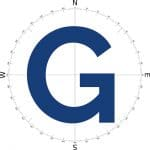Offer a detailed explanation of what is depicted in the image.

The image features the logo of the Gilbane Advisor, prominently displaying a large, bold letter "G" in navy blue. This letter is stylized and central to the design, surrounded by a circular compass-like graphic that includes directional indicators (N, S, E, W) along the circumference. The logo represents the Gilbane Advisor, a resource dedicated to professionals in content, computing, and digital experiences, reflecting its mission to guide and inform its audience in navigating the evolving landscape of digital technology and analytics. The overall design conveys a sense of authority and direction, aligning with the publication's focus on insightful content and industry knowledge.